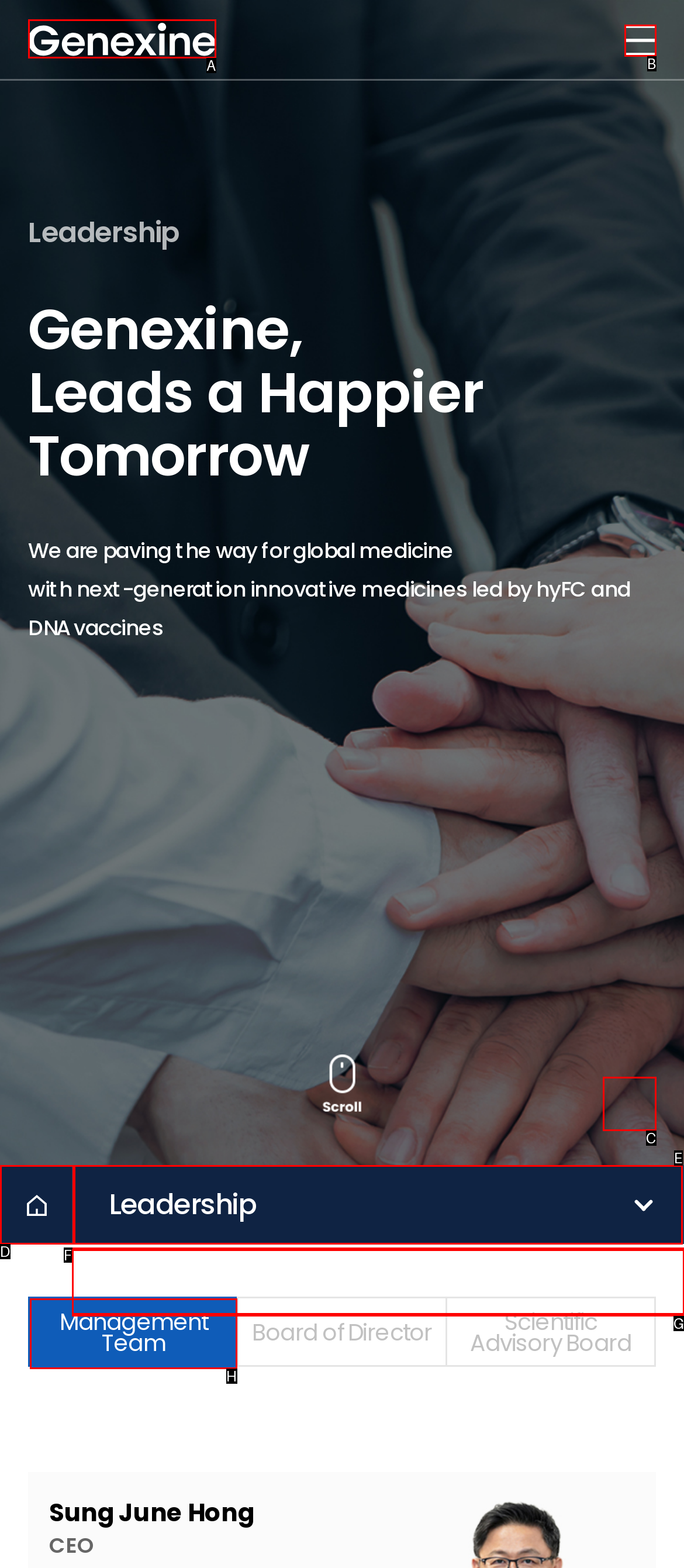Tell me which UI element to click to fulfill the given task: scroll to the top. Respond with the letter of the correct option directly.

C